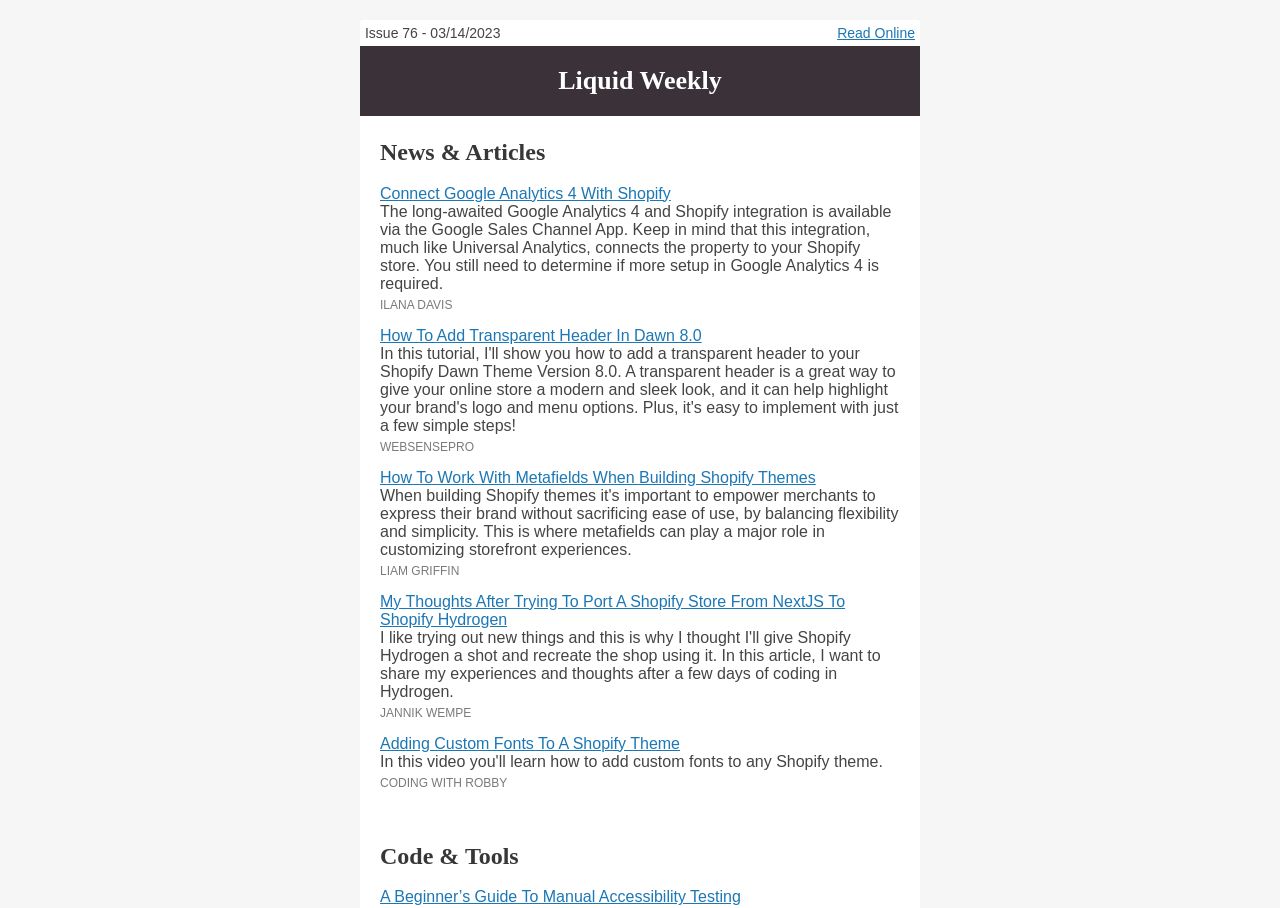Find the bounding box coordinates corresponding to the UI element with the description: "Read Online". The coordinates should be formatted as [left, top, right, bottom], with values as floats between 0 and 1.

[0.654, 0.028, 0.715, 0.045]